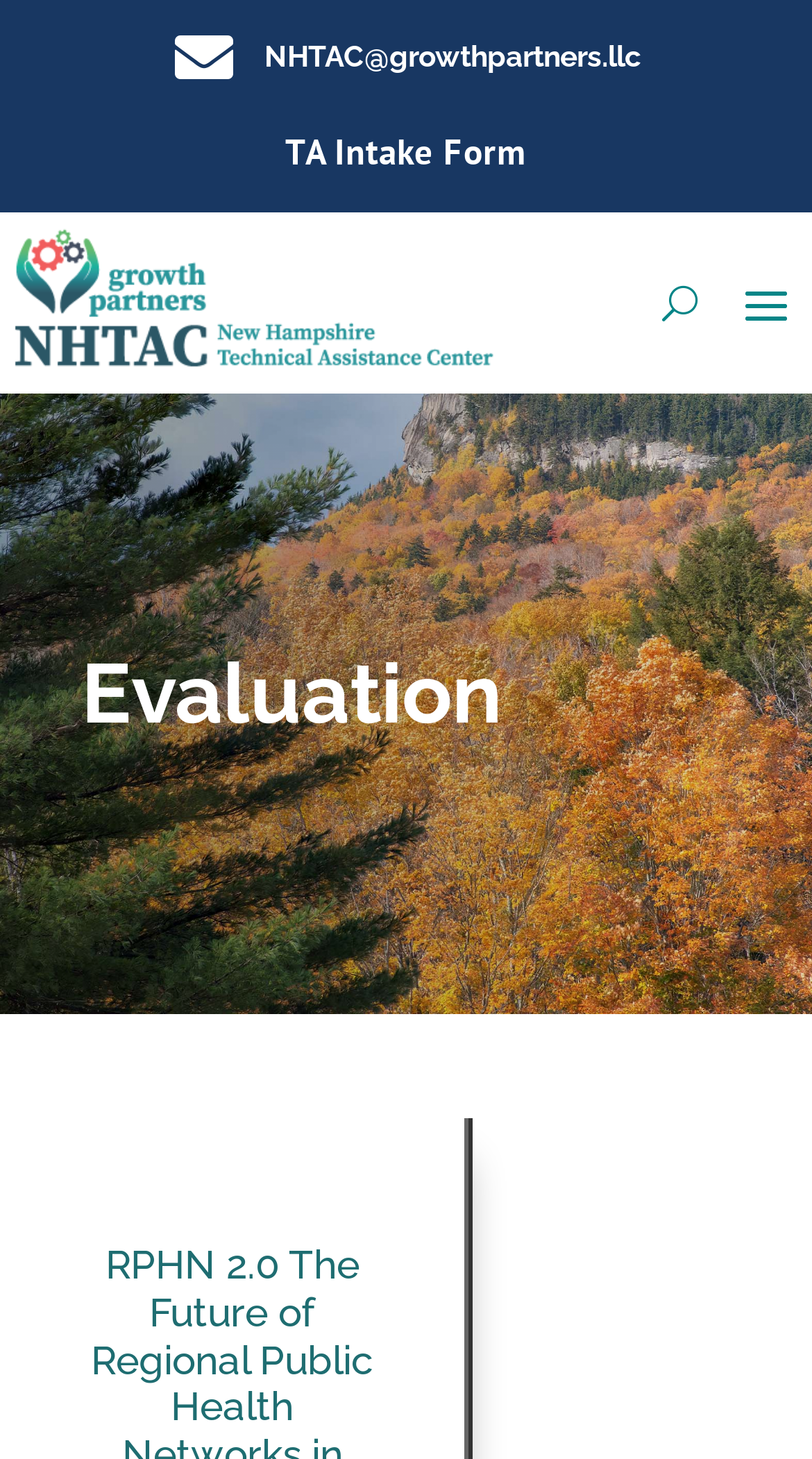What is the button on the right side of the page for?
Respond to the question with a well-detailed and thorough answer.

The button is located on the right side of the page with a bounding box coordinate of [0.815, 0.185, 0.859, 0.23]. The text associated with the button is 'U', but it is unclear what the button is for without additional context.